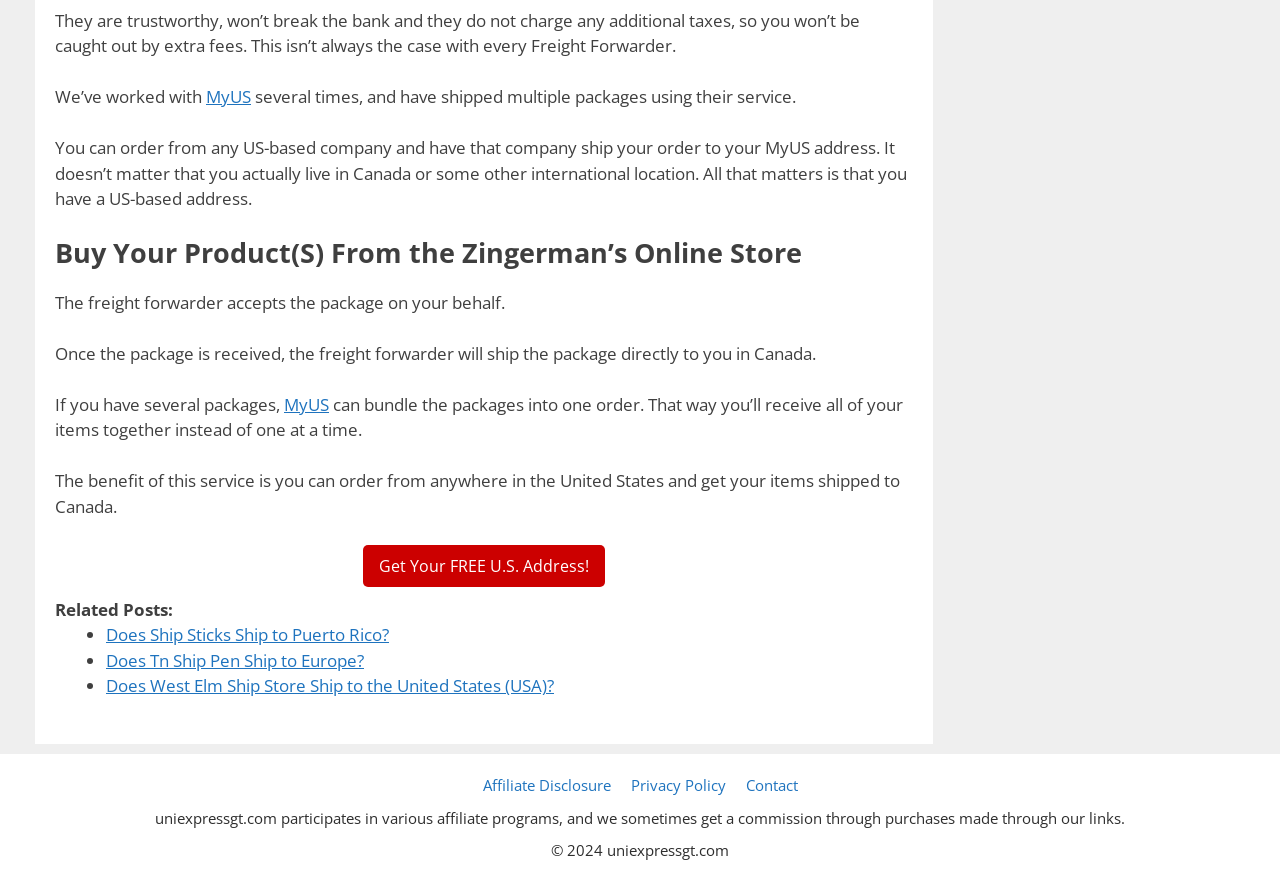Pinpoint the bounding box coordinates of the clickable area necessary to execute the following instruction: "Click on the 'Get Your FREE U.S. Address!' link". The coordinates should be given as four float numbers between 0 and 1, namely [left, top, right, bottom].

[0.283, 0.618, 0.472, 0.665]